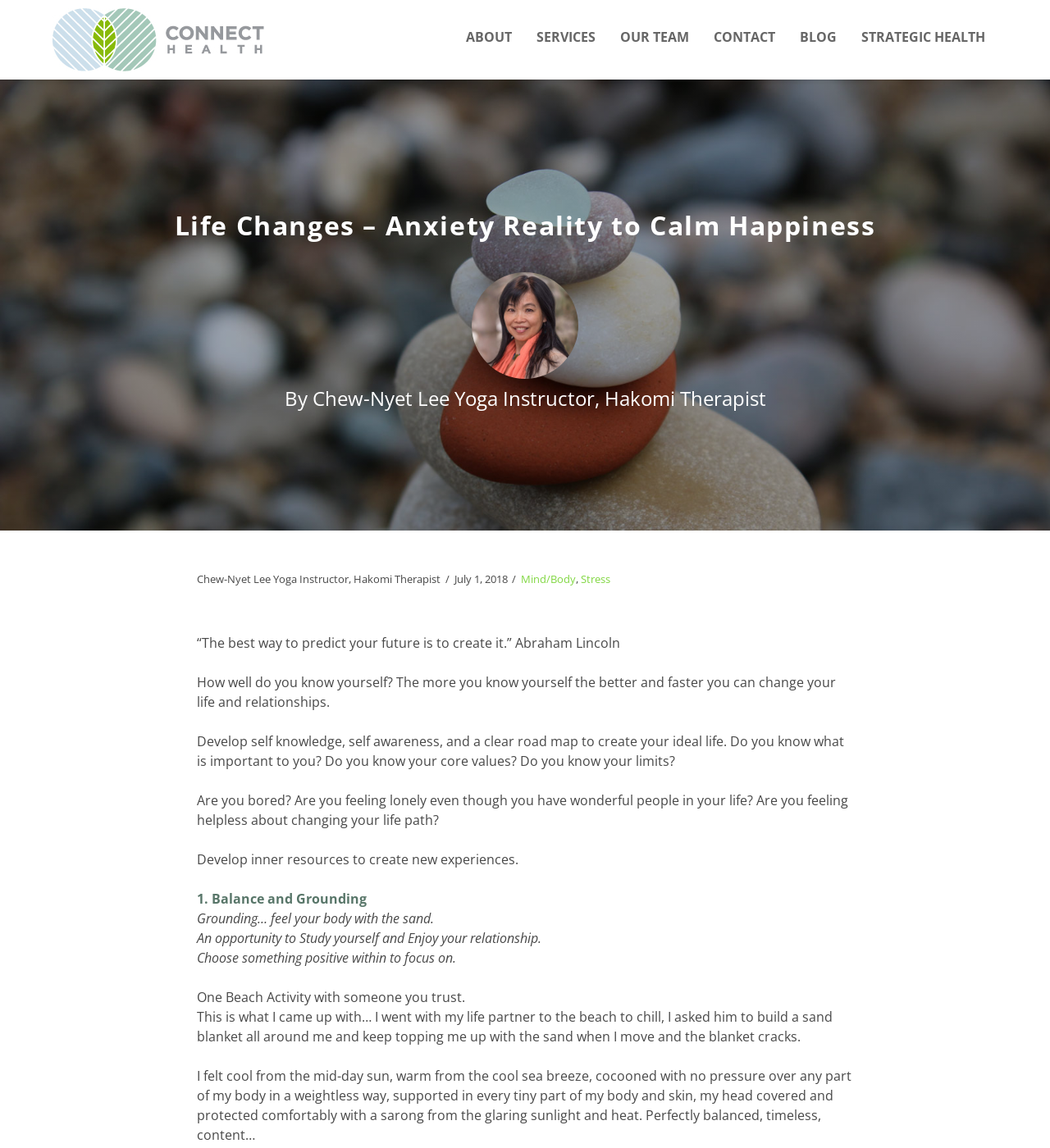Identify the bounding box for the element characterized by the following description: "parent_node: ABOUT title="Back to Top"".

[0.965, 0.936, 0.992, 0.961]